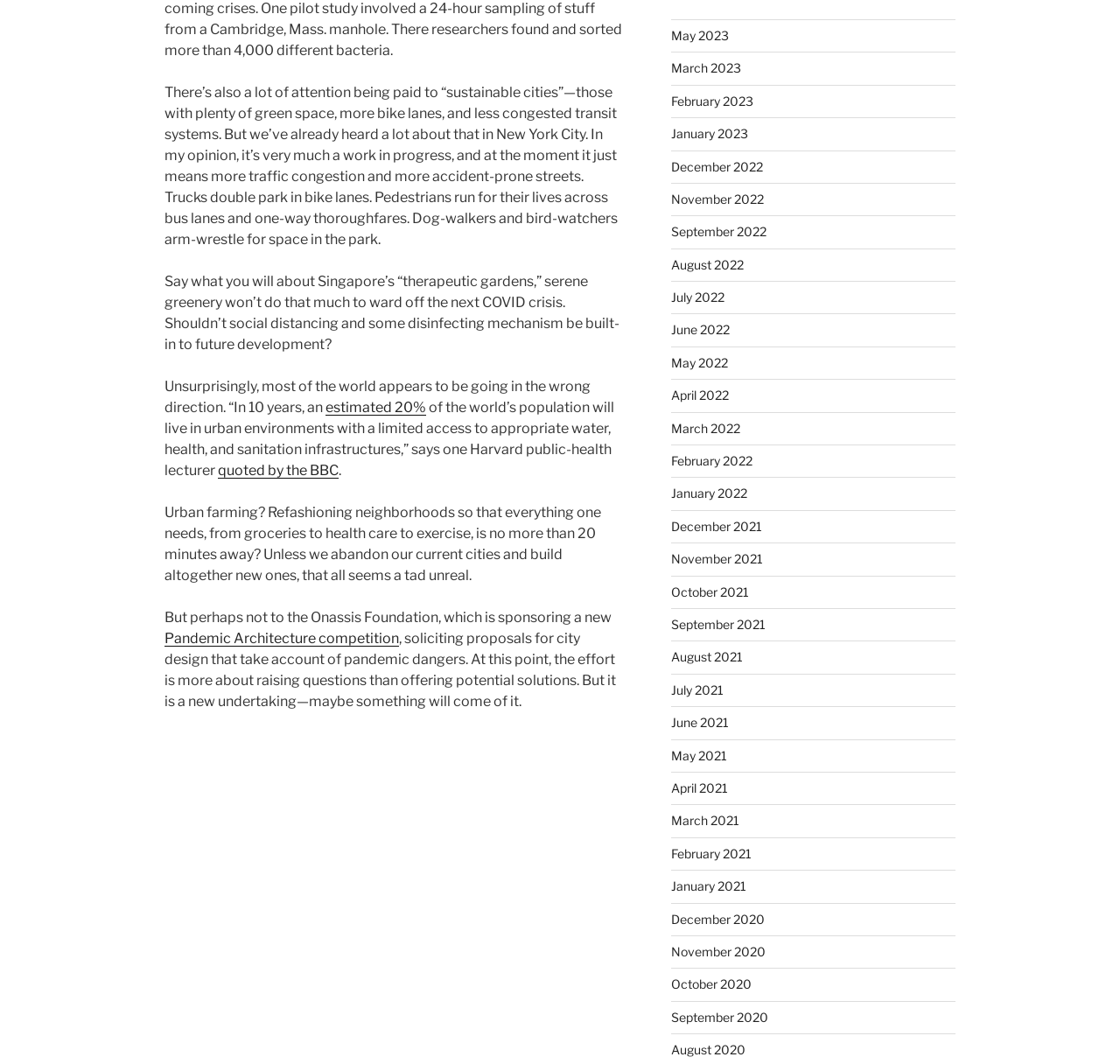Return the bounding box coordinates of the UI element that corresponds to this description: "July 2021". The coordinates must be given as four float numbers in the range of 0 and 1, [left, top, right, bottom].

[0.599, 0.641, 0.646, 0.655]